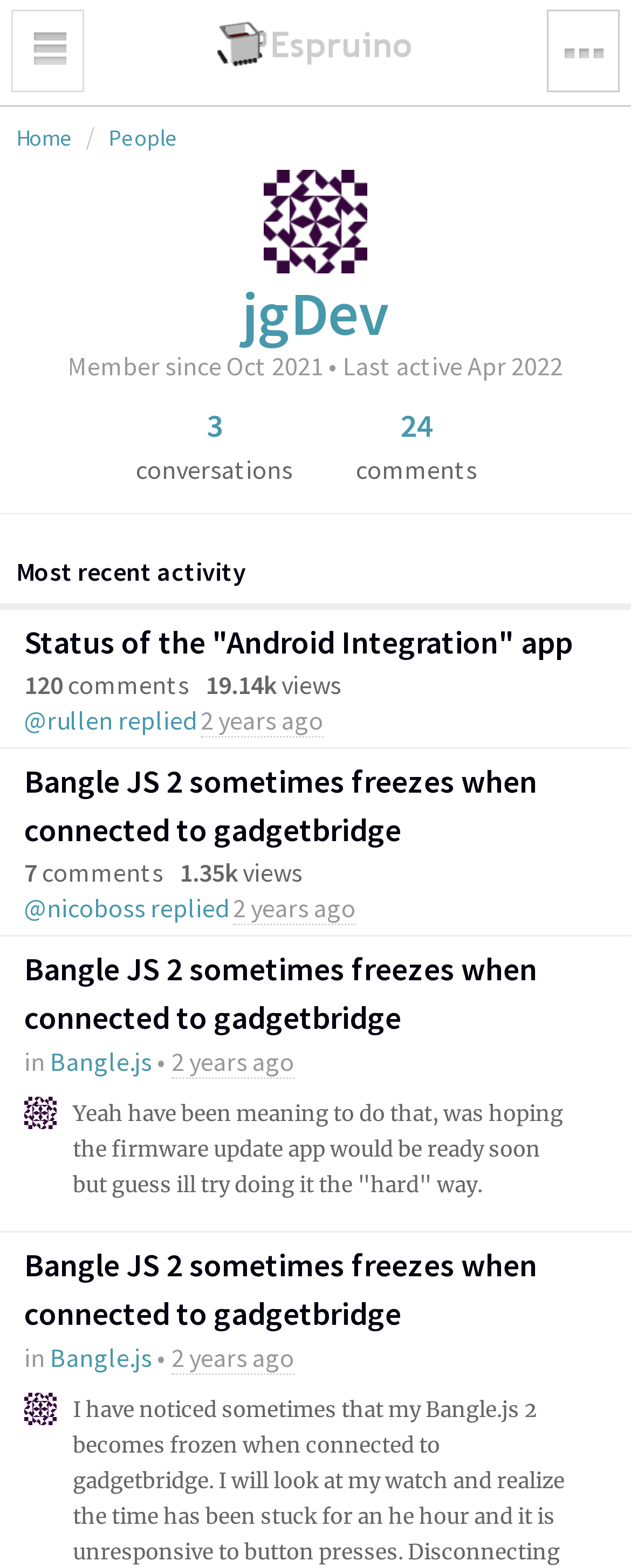How many conversations does the user have? From the image, respond with a single word or brief phrase.

3